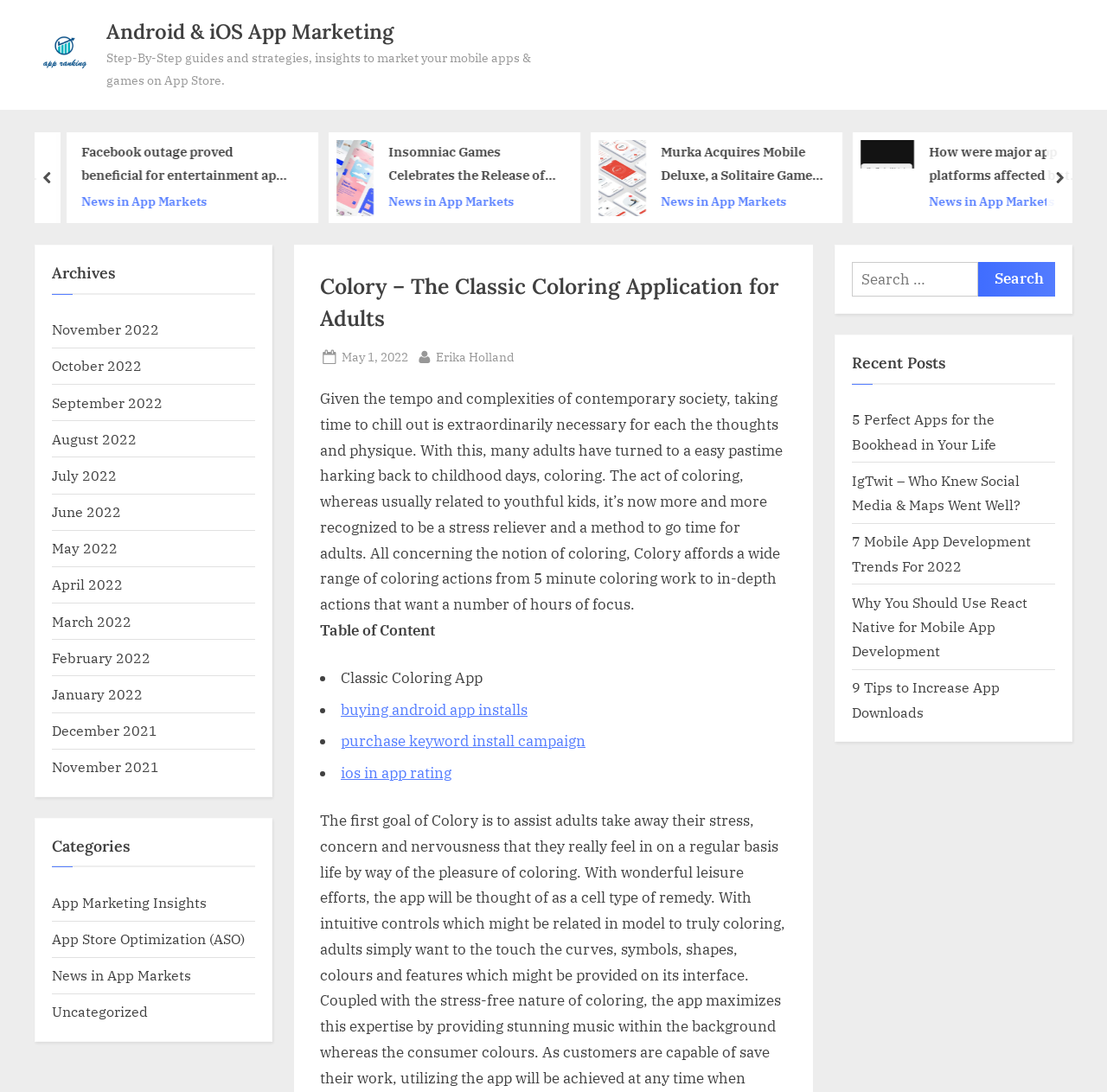Please identify the bounding box coordinates of where to click in order to follow the instruction: "Click on the 'prev' button".

[0.031, 0.121, 0.055, 0.204]